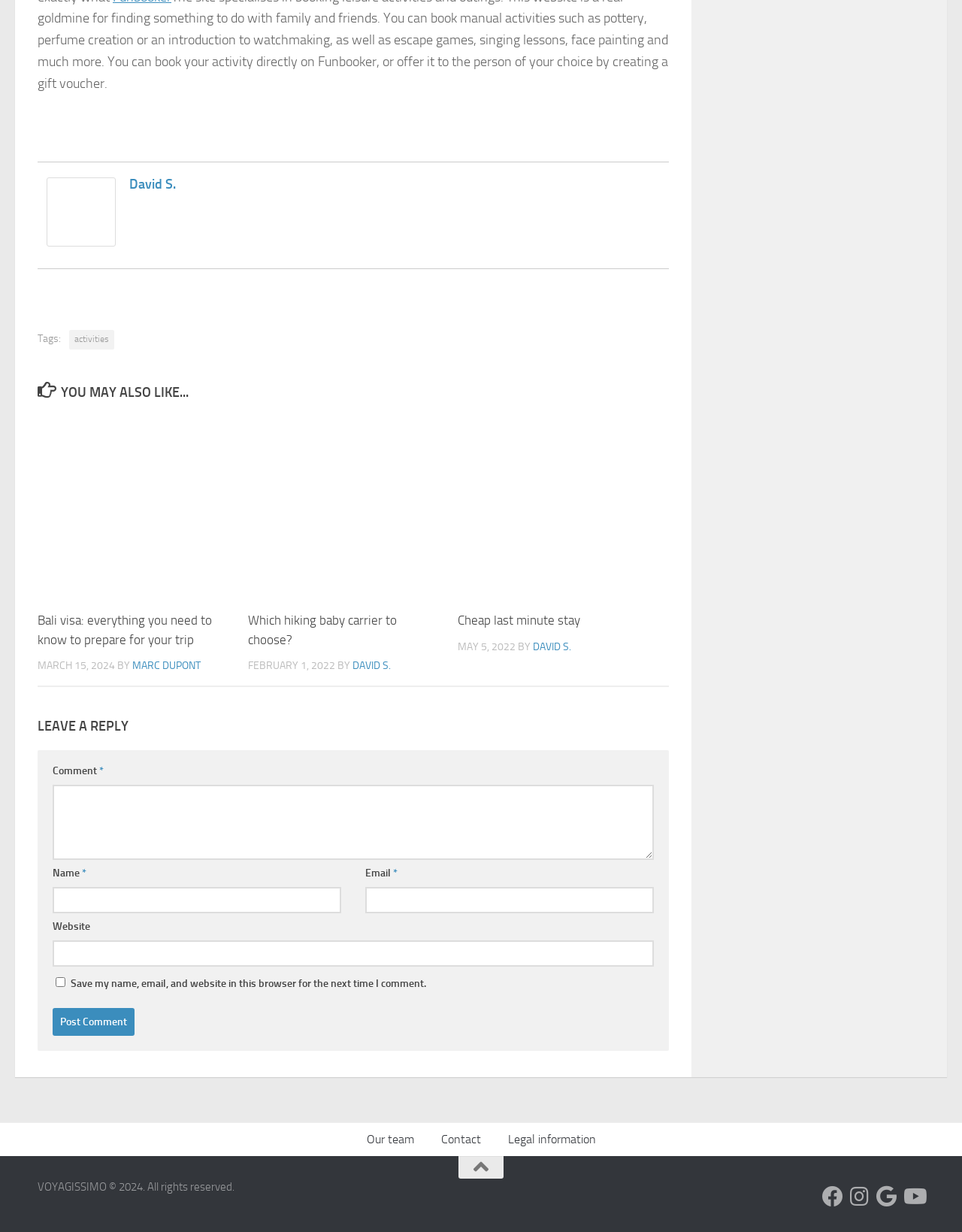Please identify the bounding box coordinates of the element's region that needs to be clicked to fulfill the following instruction: "Click on the 'Post Comment' button". The bounding box coordinates should consist of four float numbers between 0 and 1, i.e., [left, top, right, bottom].

[0.055, 0.818, 0.14, 0.841]